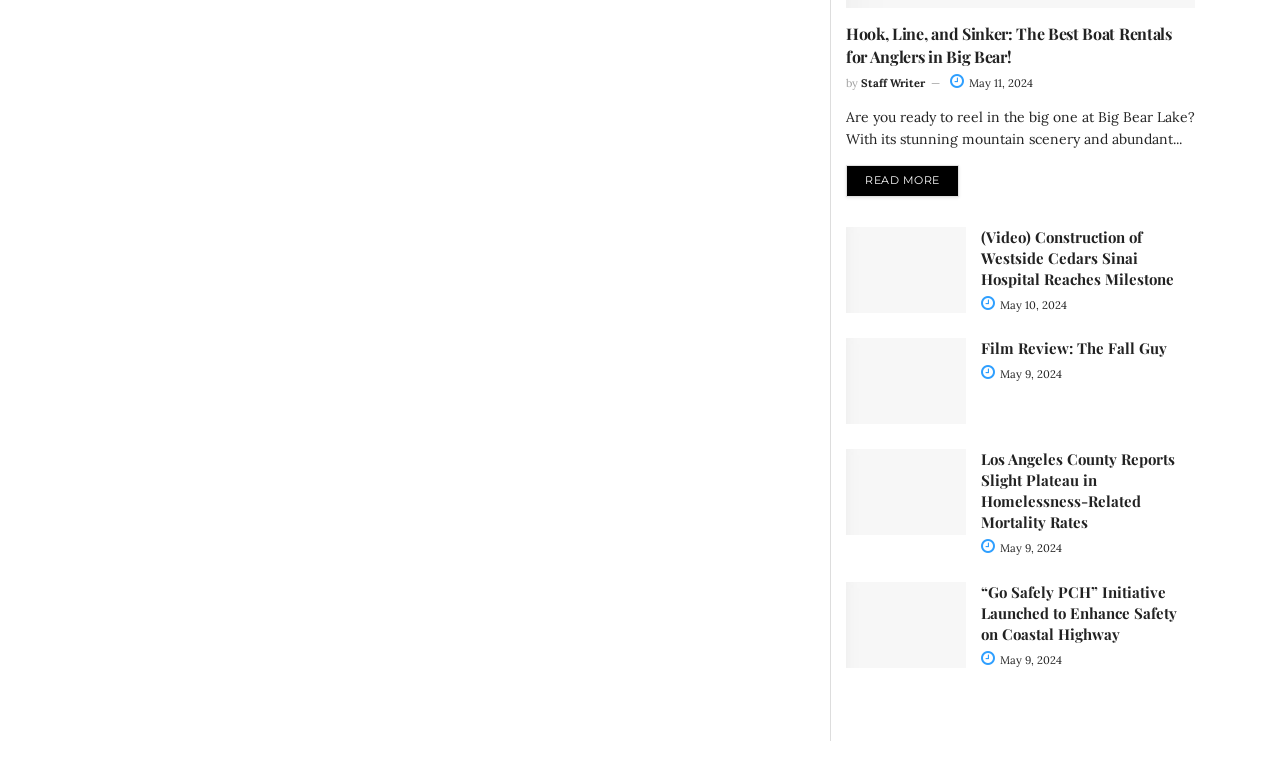Locate the bounding box coordinates of the element I should click to achieve the following instruction: "Read the film review of The Fall Guy".

[0.661, 0.439, 0.755, 0.595]